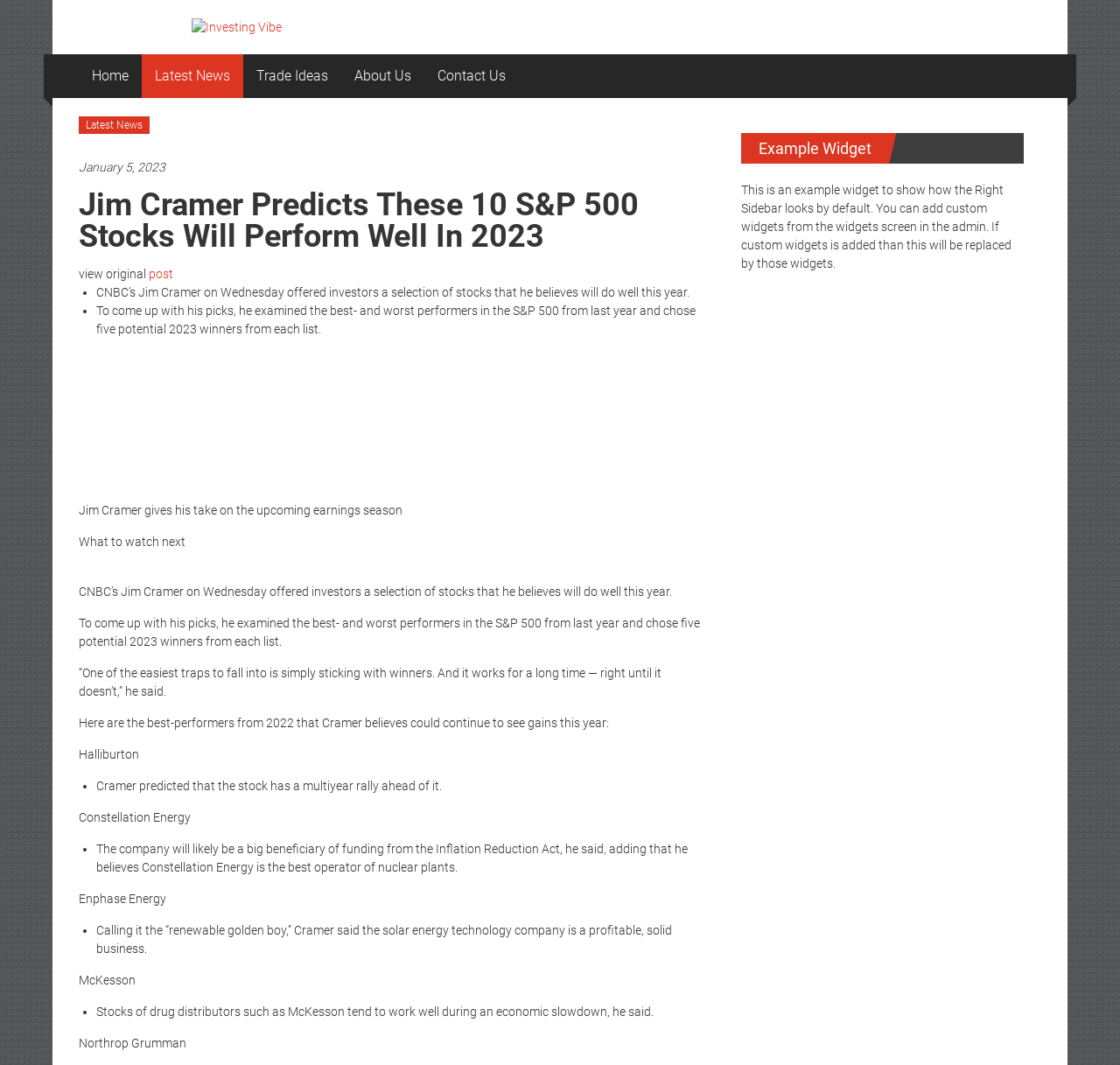Can you identify the bounding box coordinates of the clickable region needed to carry out this instruction: 'Go to the 'About' page'? The coordinates should be four float numbers within the range of 0 to 1, stated as [left, top, right, bottom].

None